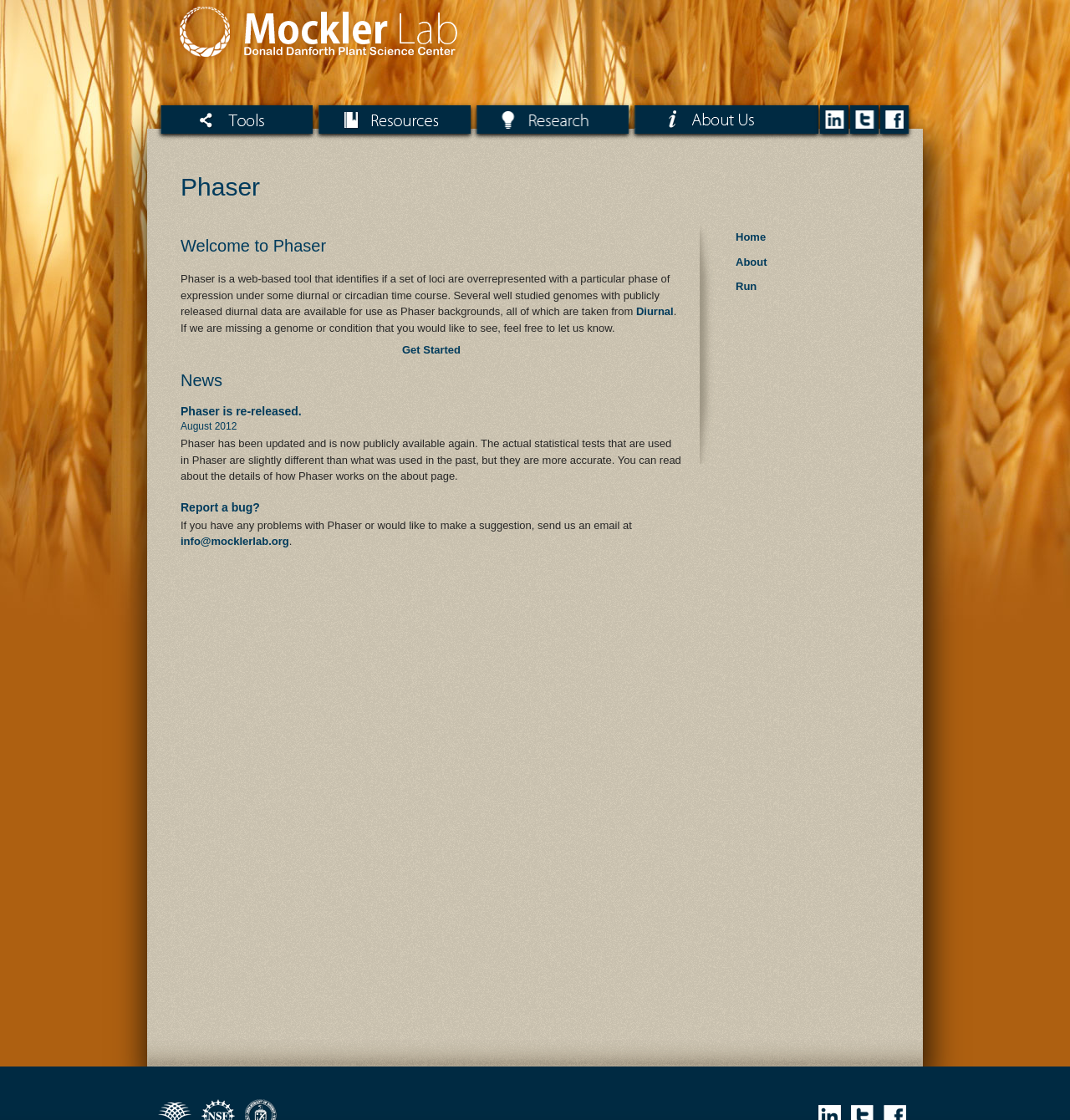What is Phaser used for?
Examine the image and give a concise answer in one word or a short phrase.

Identifying overrepresented loci